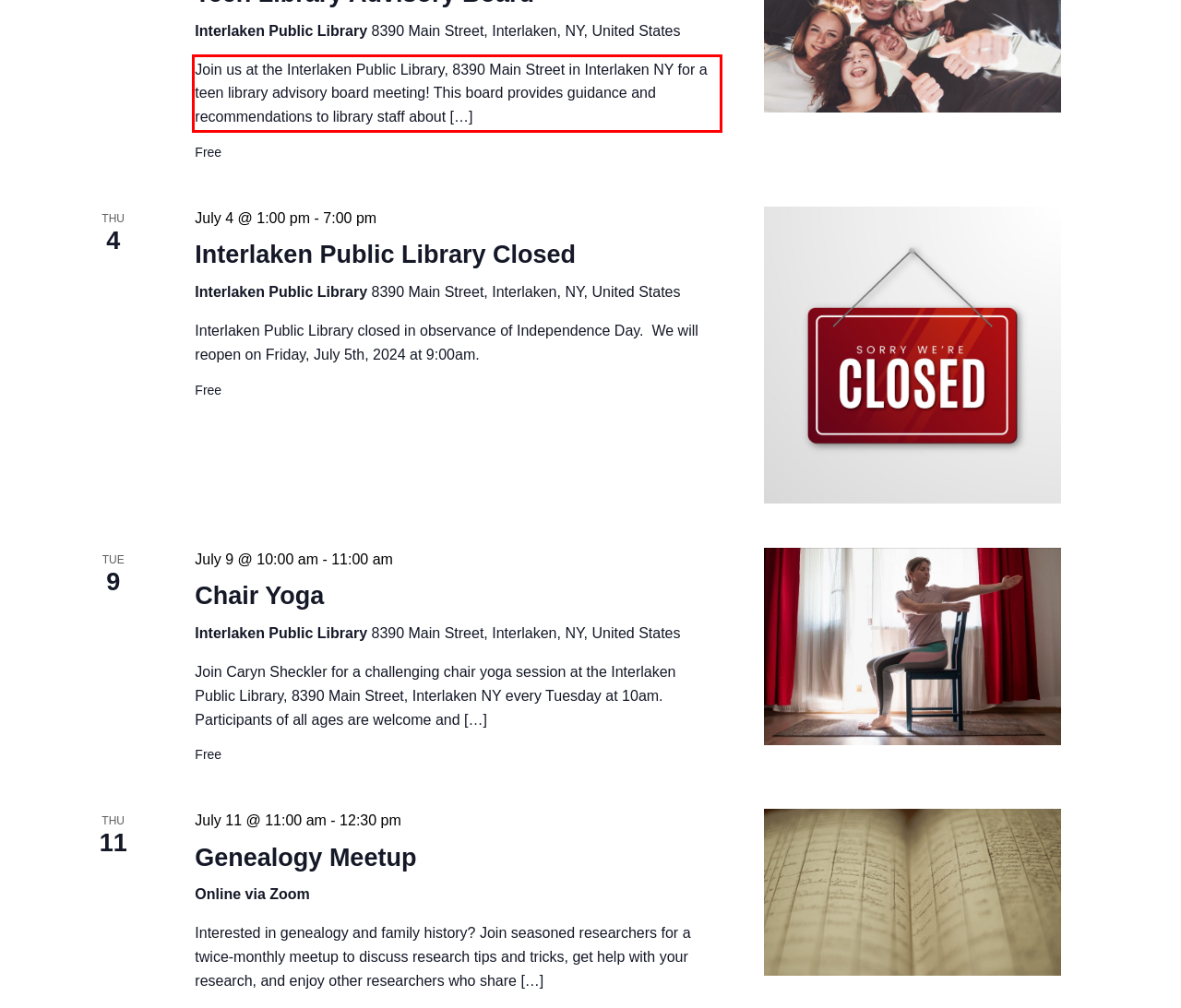Please examine the webpage screenshot containing a red bounding box and use OCR to recognize and output the text inside the red bounding box.

Join us at the Interlaken Public Library, 8390 Main Street in Interlaken NY for a teen library advisory board meeting! This board provides guidance and recommendations to library staff about […]